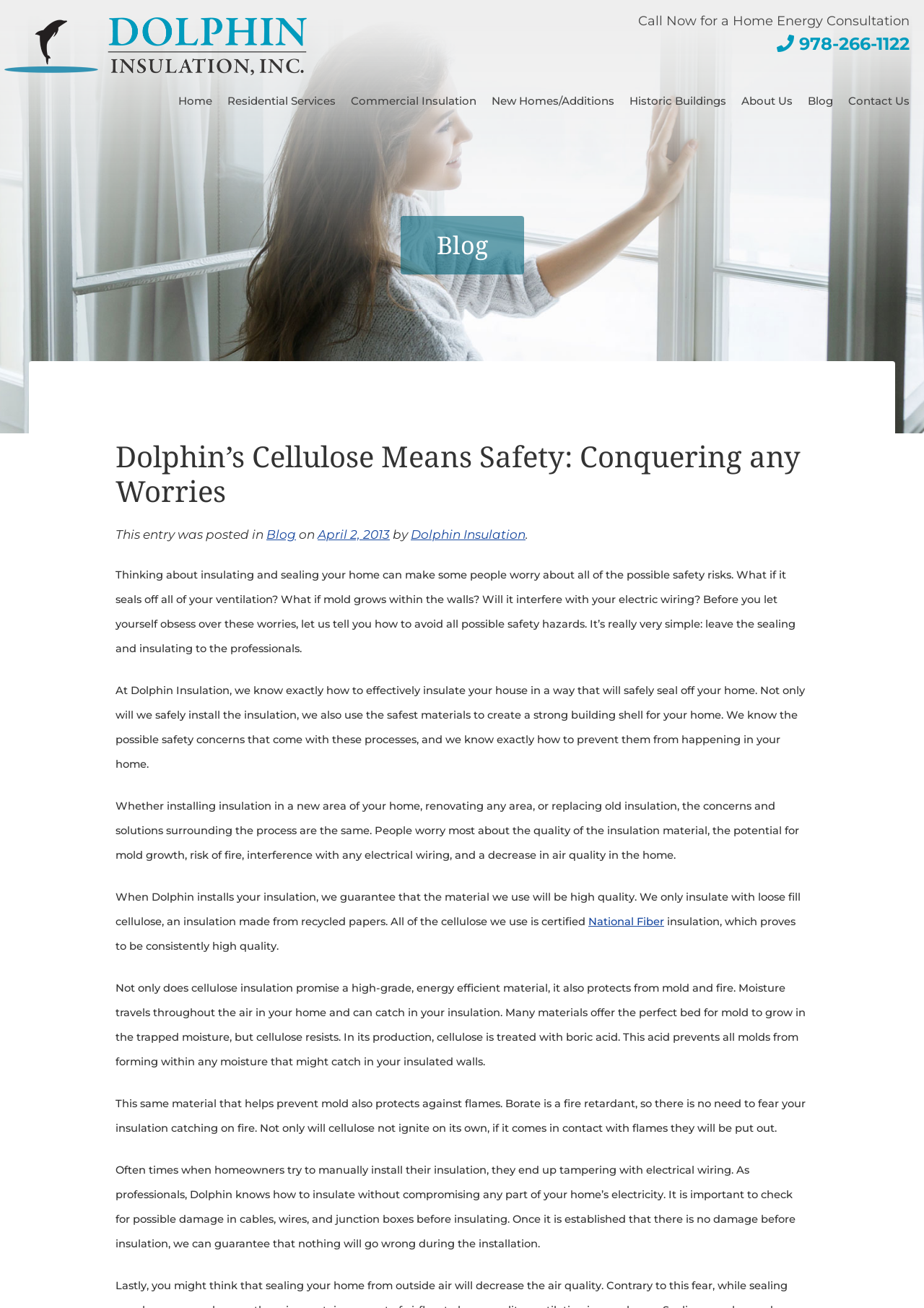Pinpoint the bounding box coordinates of the element that must be clicked to accomplish the following instruction: "Contact Us". The coordinates should be in the format of four float numbers between 0 and 1, i.e., [left, top, right, bottom].

[0.914, 0.066, 0.988, 0.088]